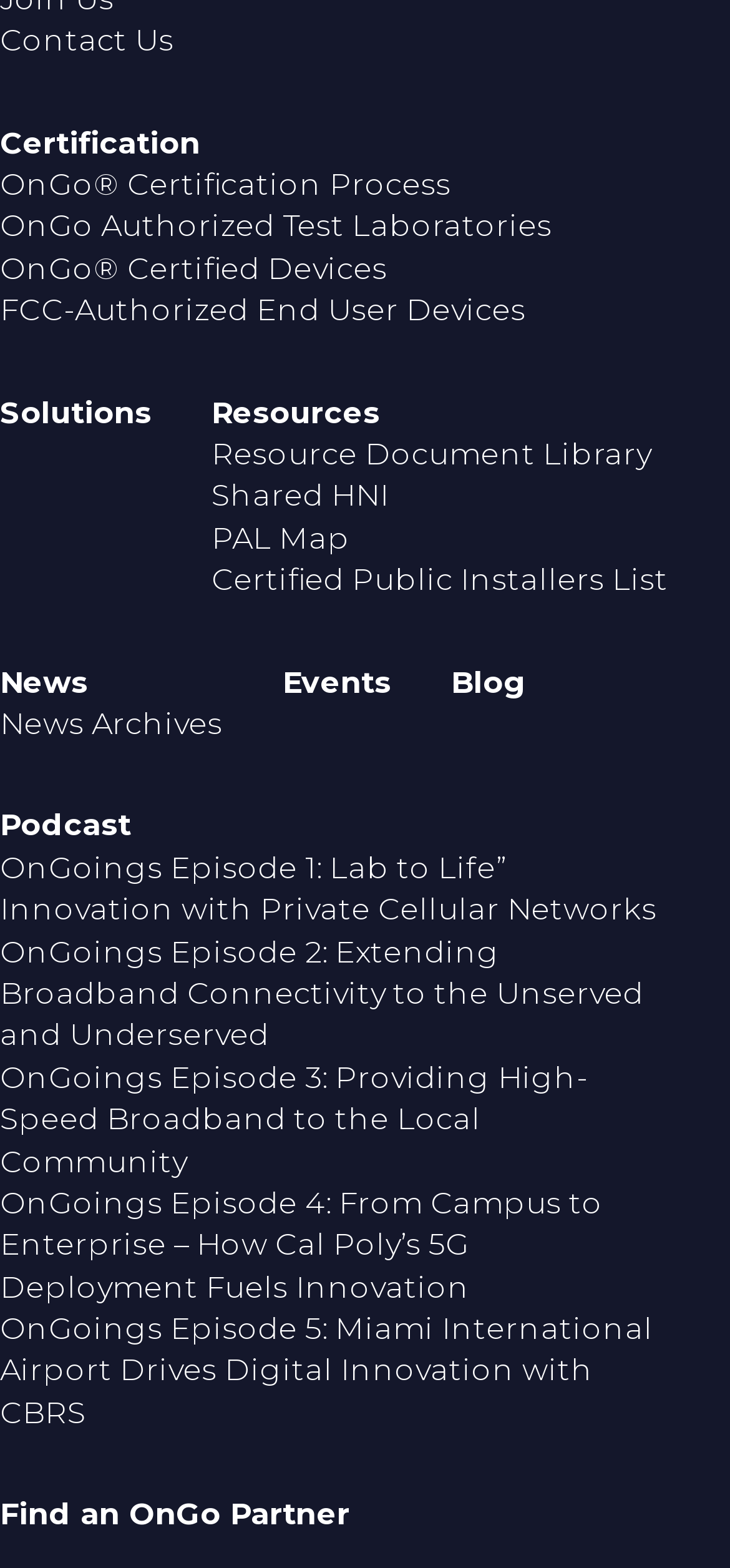Determine the bounding box coordinates of the region that needs to be clicked to achieve the task: "Learn about OnGo Certification Process".

[0.0, 0.106, 0.618, 0.129]